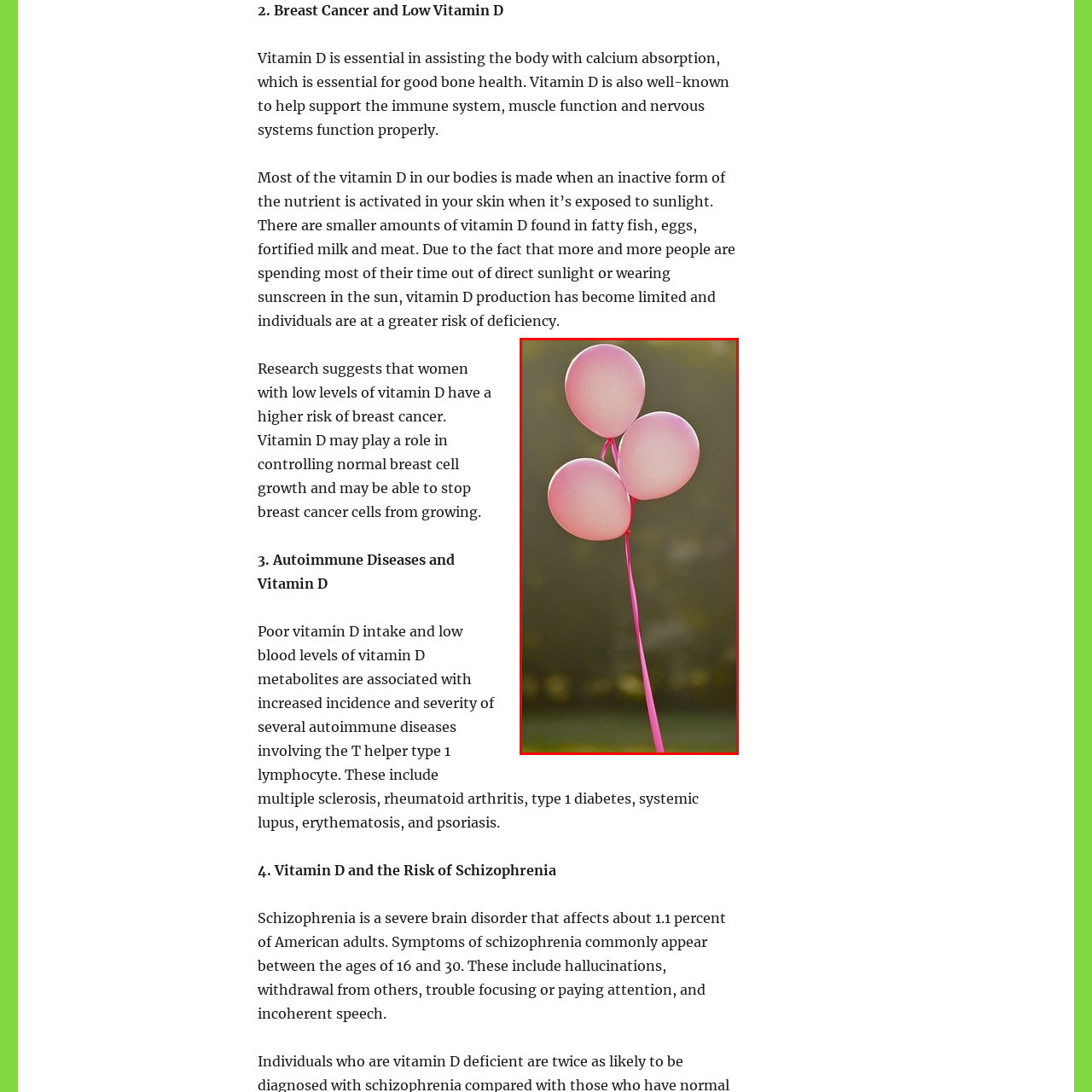What does the pink color symbolize?
Examine the image within the red bounding box and give a comprehensive response.

According to the caption, the pink color of the balloons and ribbon symbolizes support for breast cancer awareness initiatives, highlighting the importance of health and well-being.